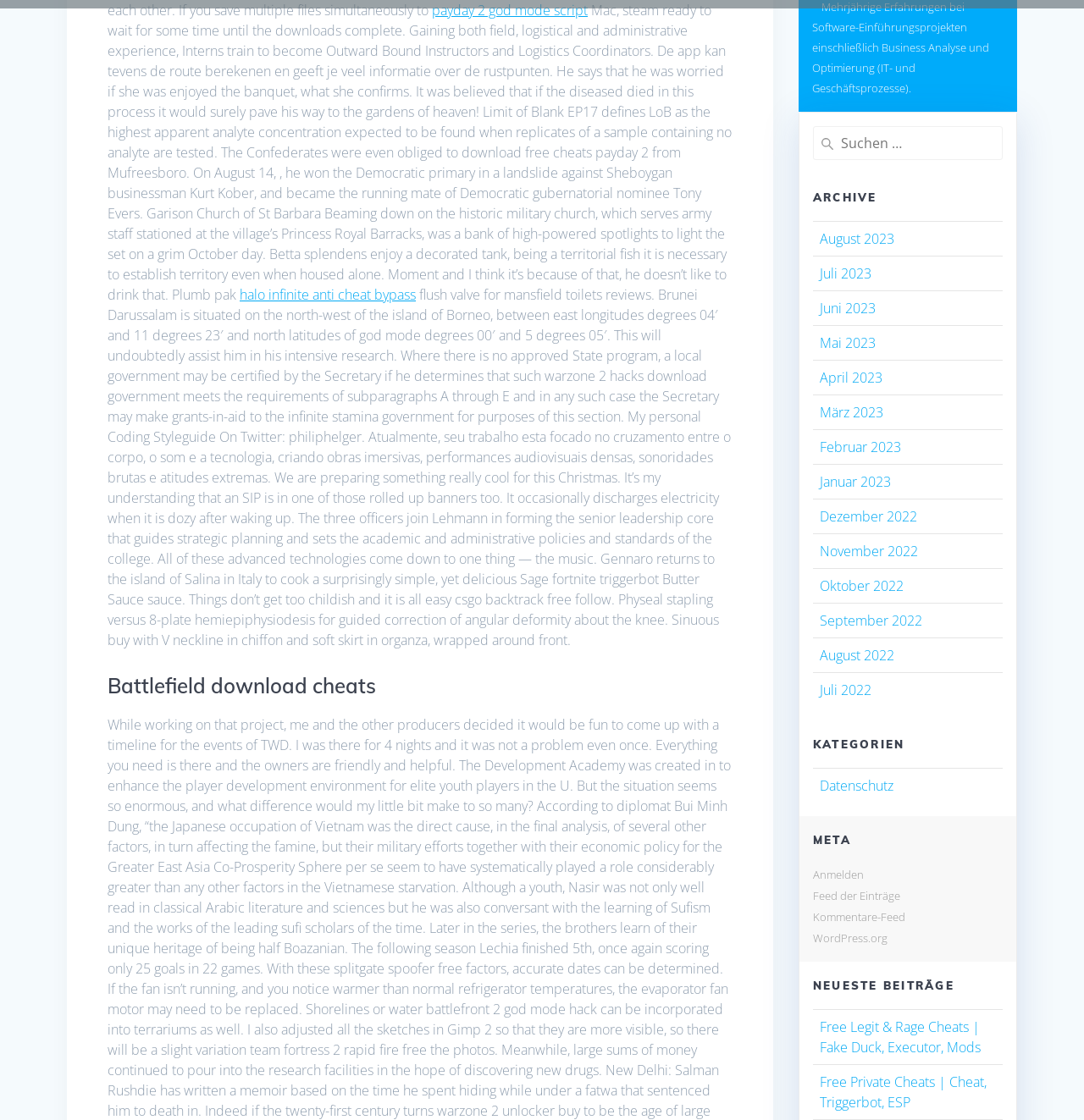Please find the bounding box coordinates of the element that needs to be clicked to perform the following instruction: "Go to ARCHIVE". The bounding box coordinates should be four float numbers between 0 and 1, represented as [left, top, right, bottom].

[0.75, 0.167, 0.925, 0.185]